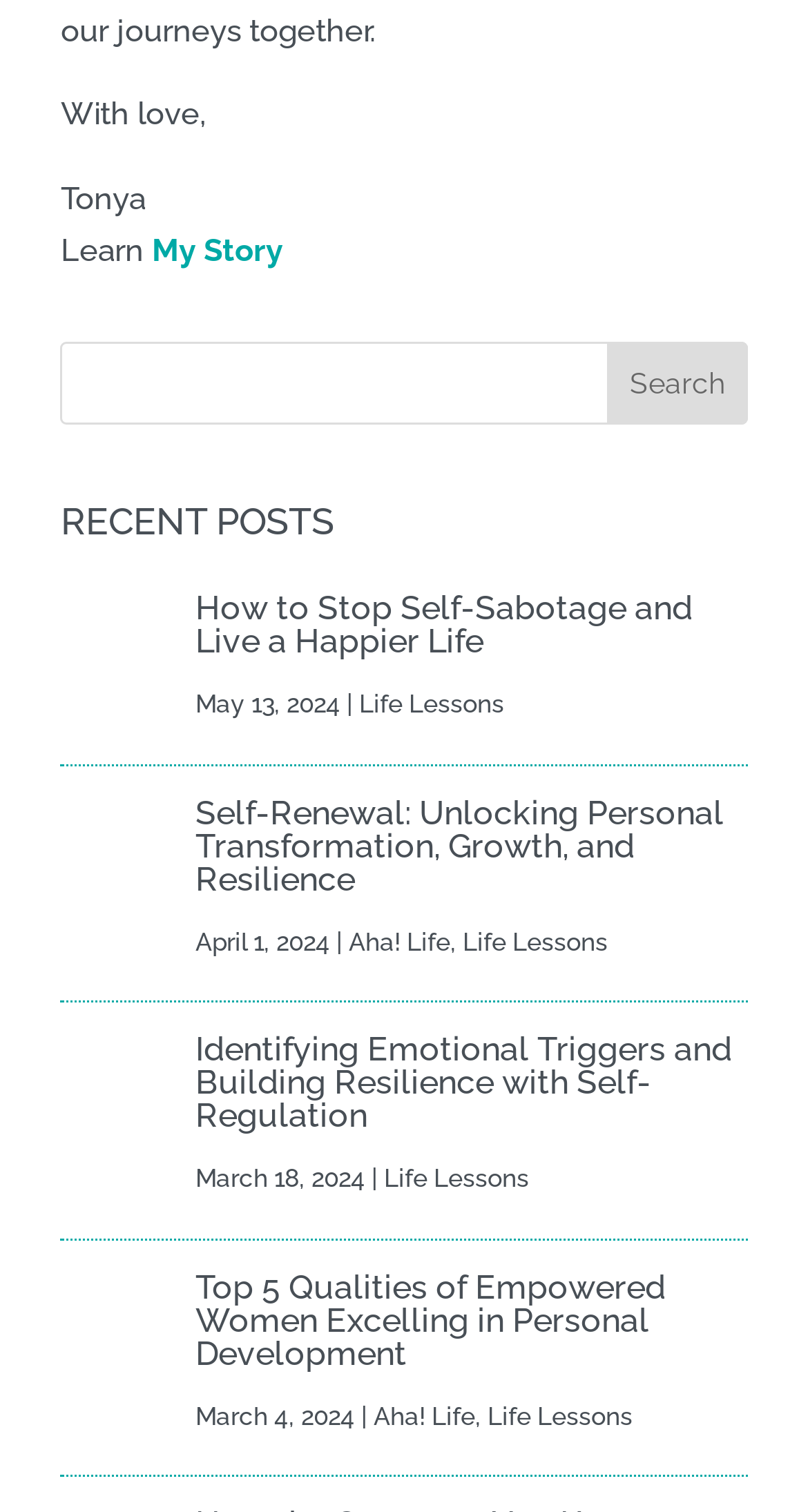Could you indicate the bounding box coordinates of the region to click in order to complete this instruction: "Learn about Self-Renewal".

[0.075, 0.564, 0.203, 0.589]